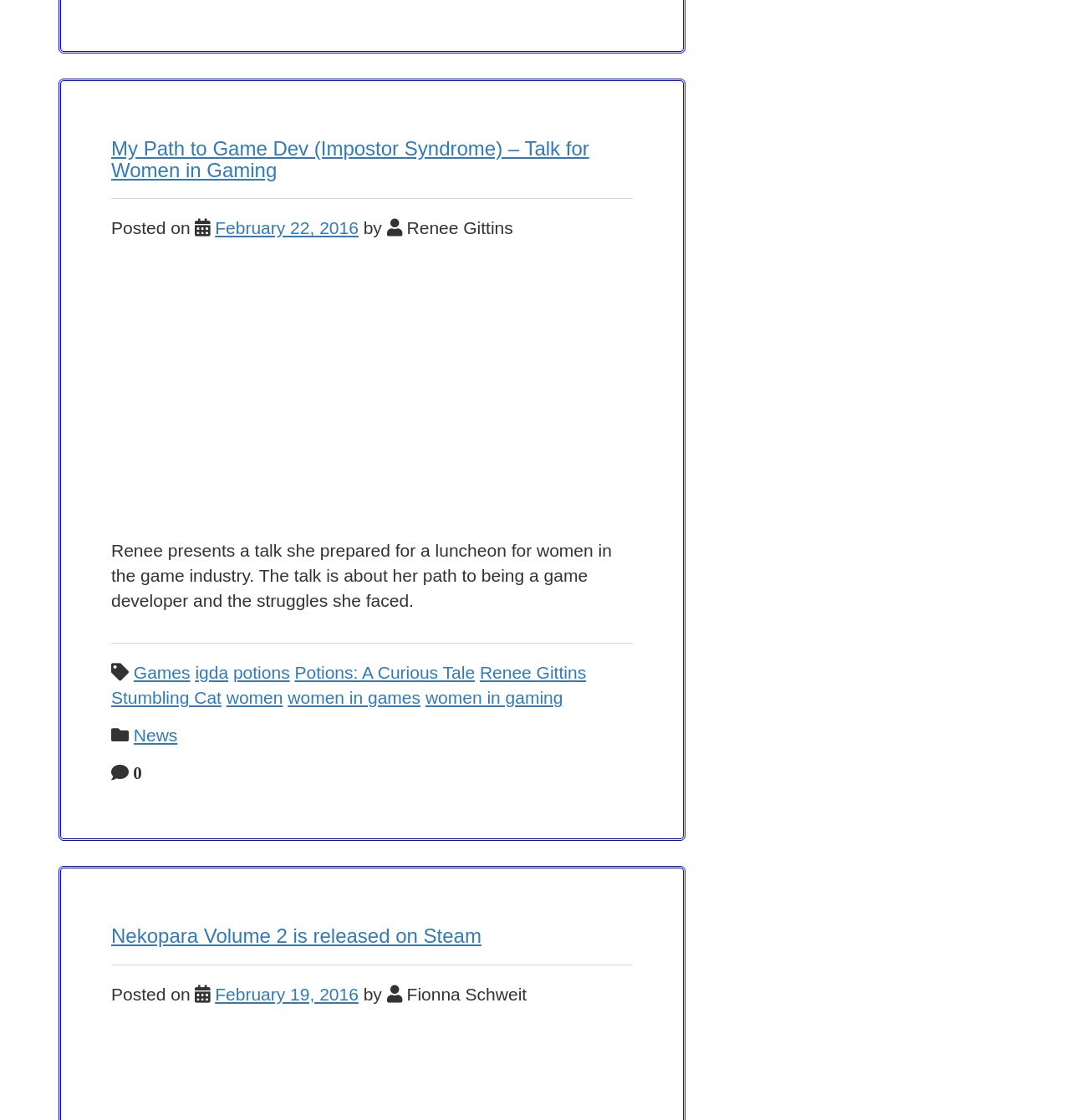What is the date of the second article?
Please provide an in-depth and detailed response to the question.

I determined the date of the second article by looking at the link element with the text 'February 19, 2016' which is a child element of the second article element.